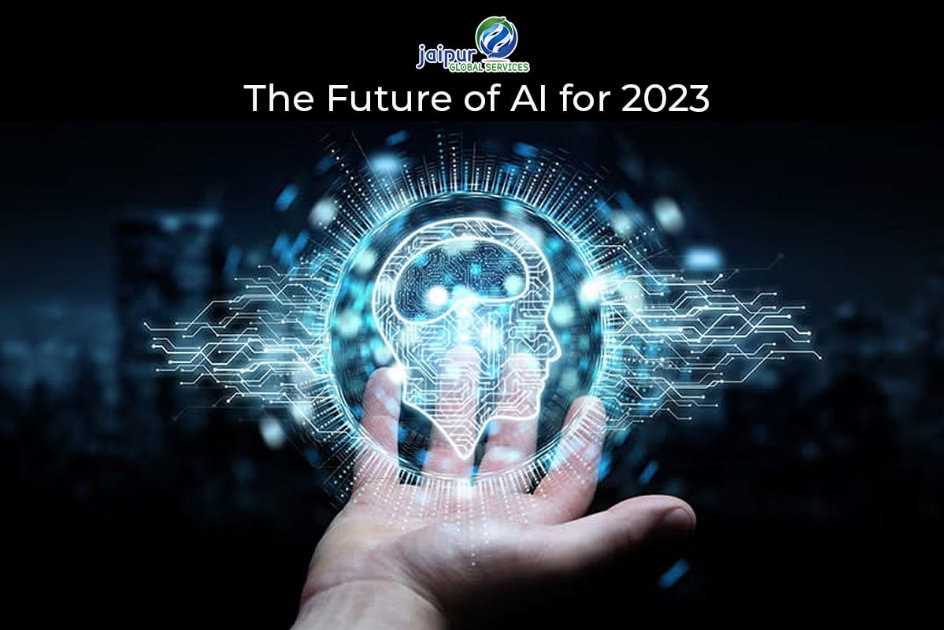Give a concise answer using only one word or phrase for this question:
What is the effect of the dark background in the image?

Adds a futuristic touch